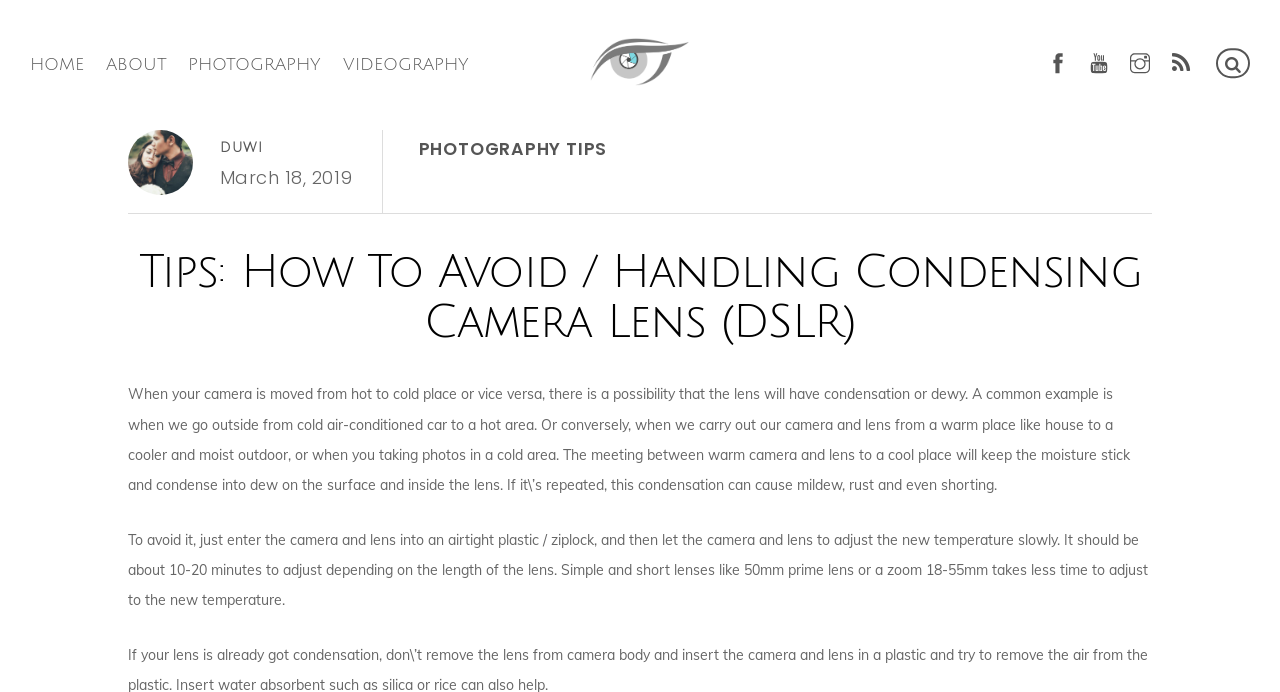Provide your answer in a single word or phrase: 
What is the estimated time to adjust the temperature for a 50mm prime lens?

Less than 10-20 minutes